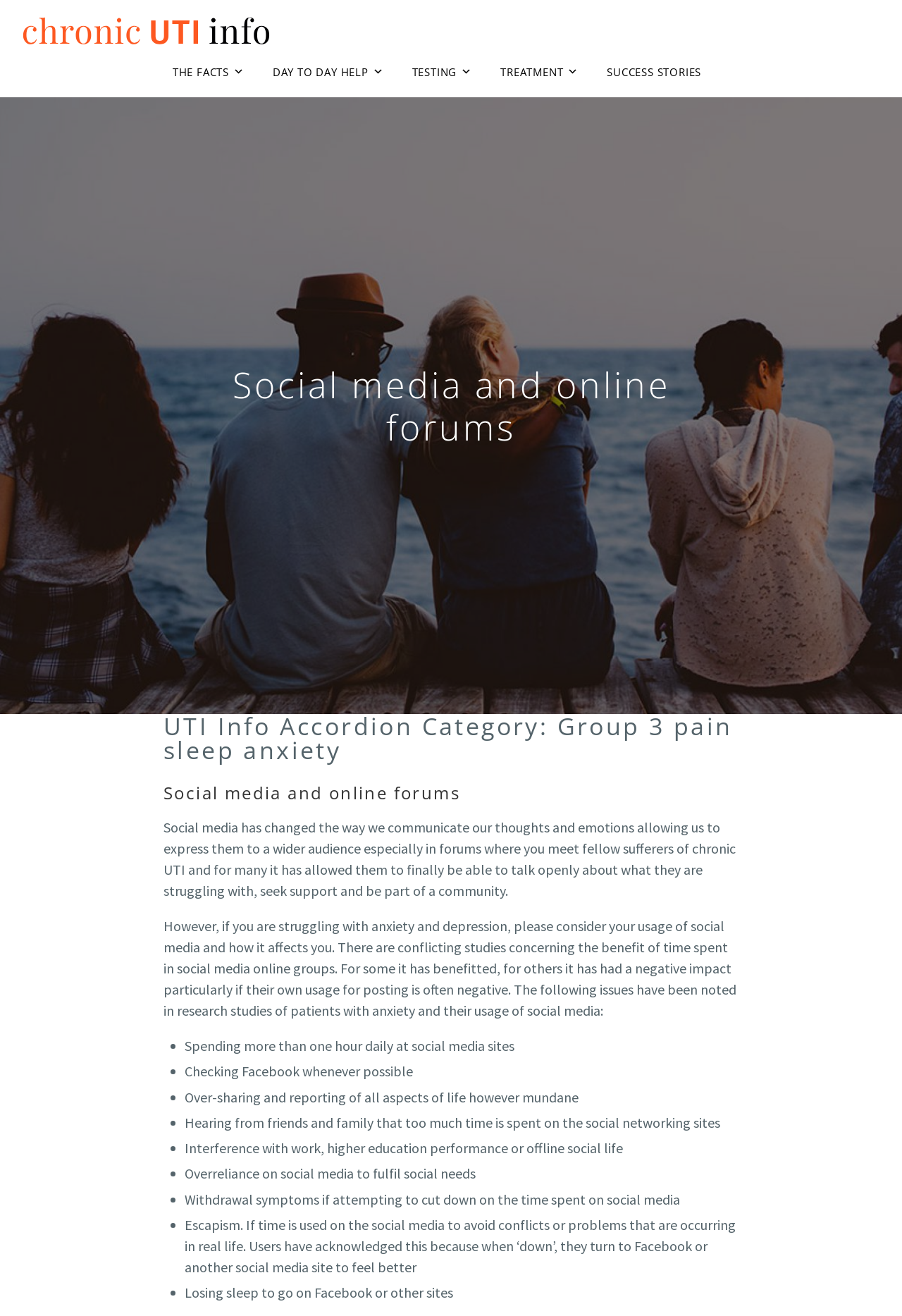Provide a thorough summary of the webpage.

The webpage is about Group 3 pain, sleep anxiety, and its relation to Chronic UTI. At the top left, there is a logo and a link to "Chronic UTI Info". A navigation menu, "Top Menu", spans across the top of the page, containing links to "THE FACTS", "DAY TO DAY HELP", "TESTING", "TREATMENT", and "SUCCESS STORIES".

Below the navigation menu, there is a heading "Social media and online forums" followed by a section discussing the impact of social media on people with chronic UTI, anxiety, and depression. This section is divided into two parts: a brief introduction and a list of issues related to social media usage.

The introduction explains how social media has changed the way people communicate and express themselves, especially in online forums where they can connect with others who share similar experiences. However, it also cautions that excessive social media usage can have negative effects on mental health, particularly for those struggling with anxiety and depression.

The list of issues related to social media usage includes eight points, each marked with a bullet point. These points highlight potential problems such as spending too much time on social media, over-sharing personal information, and using social media as a means of escapism.

Overall, the webpage appears to be a resource for people dealing with chronic UTI, anxiety, and depression, providing information and guidance on how to navigate the complexities of social media and online forums.